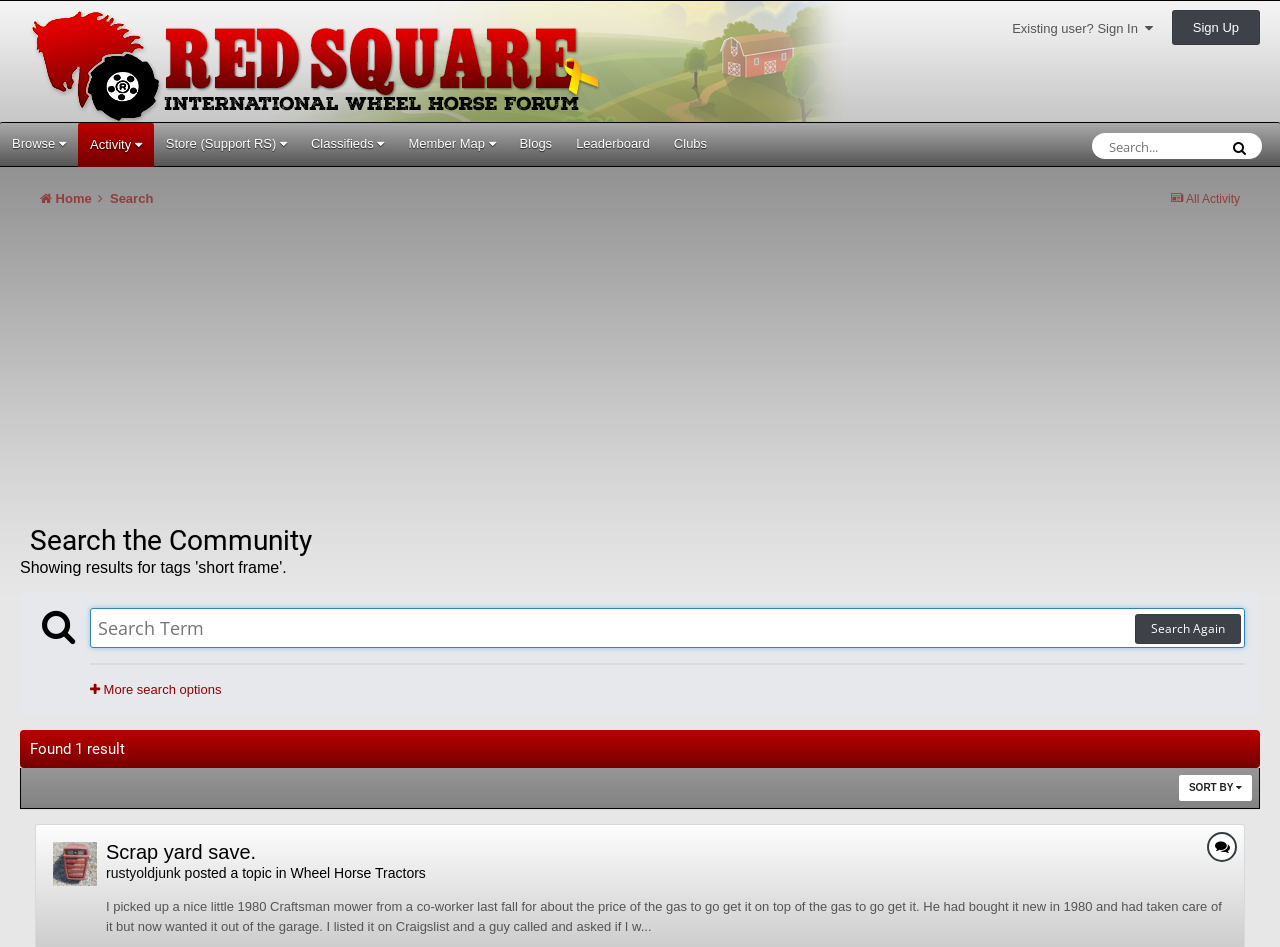Locate the bounding box coordinates of the clickable area to execute the instruction: "View the leaderboard". Provide the coordinates as four float numbers between 0 and 1, represented as [left, top, right, bottom].

[0.441, 0.13, 0.517, 0.174]